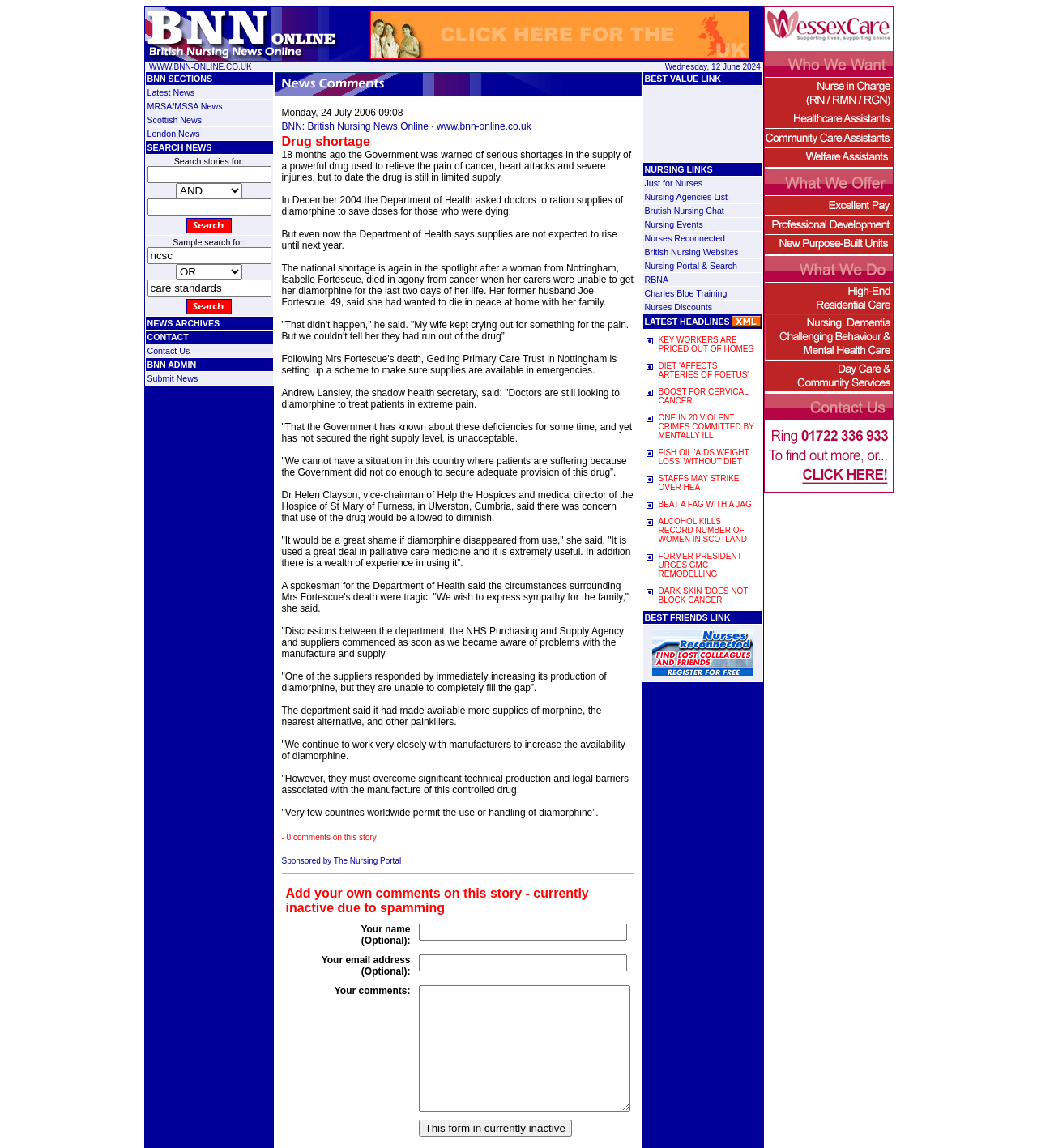Analyze and describe the webpage in a detailed narrative.

The webpage is a news website focused on British nursing news, with a title "British Nursing News Online" at the top. Below the title, there is a navigation menu with two main sections: "British Nursing News" and "Nursing Agencies List - The No.1 Online Directory for Nursing Agencies". 

On the left side of the page, there is a table of contents with various sections, including "BNN SECTIONS", "Latest News", "MRSA/MSSA News", "Scottish News", "London News", and "SEARCH NEWS". Each section has a link to a specific page or a search function. 

Below the table of contents, there is a search bar with two text boxes and a dropdown menu, allowing users to search for specific news articles. There is also a "Sample search" section with a sample search query and a "Search News" button.

Further down the page, there are links to "NEWS ARCHIVES", "CONTACT", "Contact Us", "BNN ADMIN", and "Submit News". 

On the right side of the page, there are several images and a table with a news article or a list of news articles. The news article has a title and a date "Monday, 24 July 2006 09:08". Below the news article, there is a link to "BNN: British Nursing News Online" and the website's URL "www.bnn-online.co.uk".